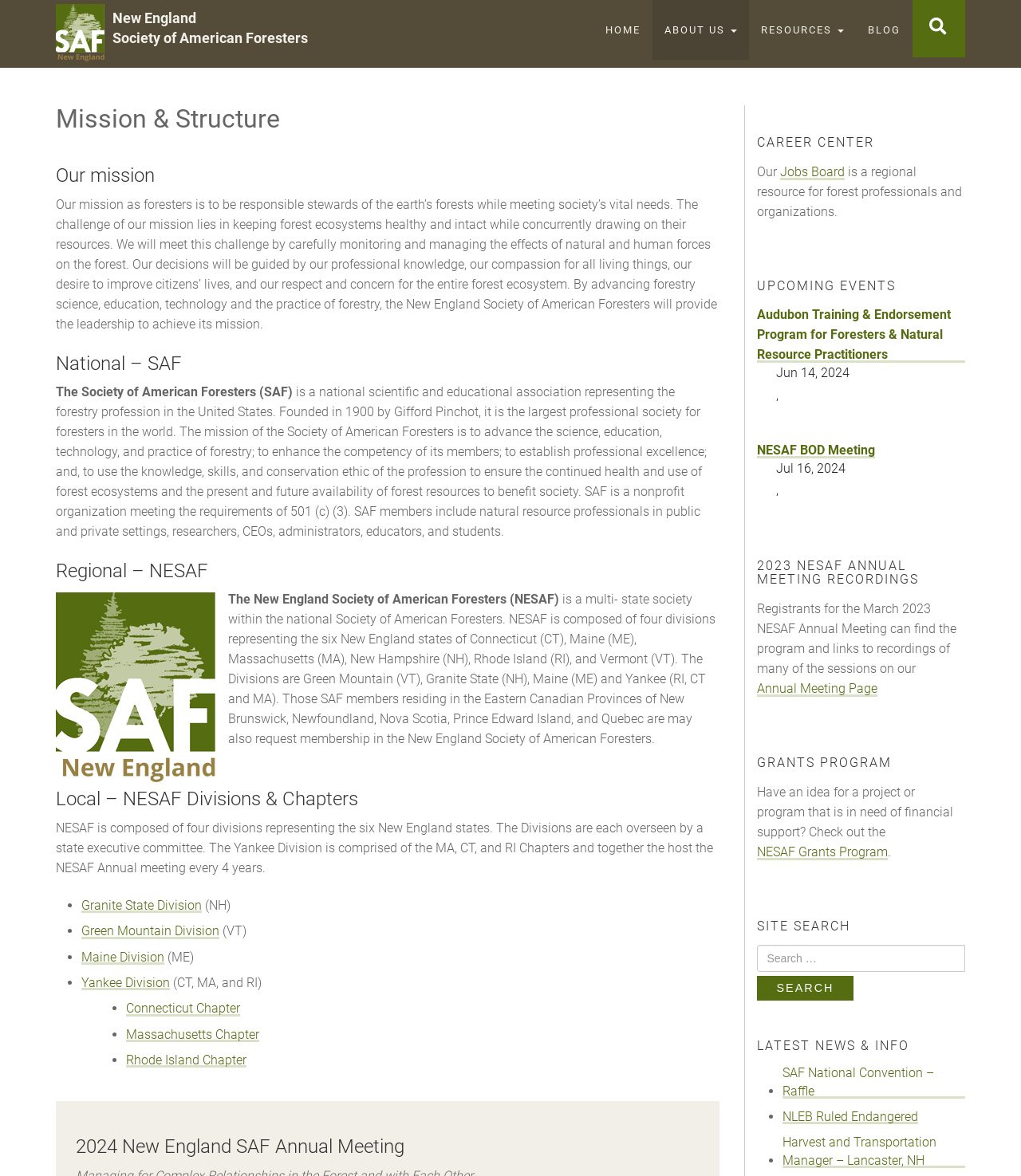Locate the bounding box coordinates of the clickable area needed to fulfill the instruction: "check CAREER CENTER".

[0.741, 0.115, 0.856, 0.127]